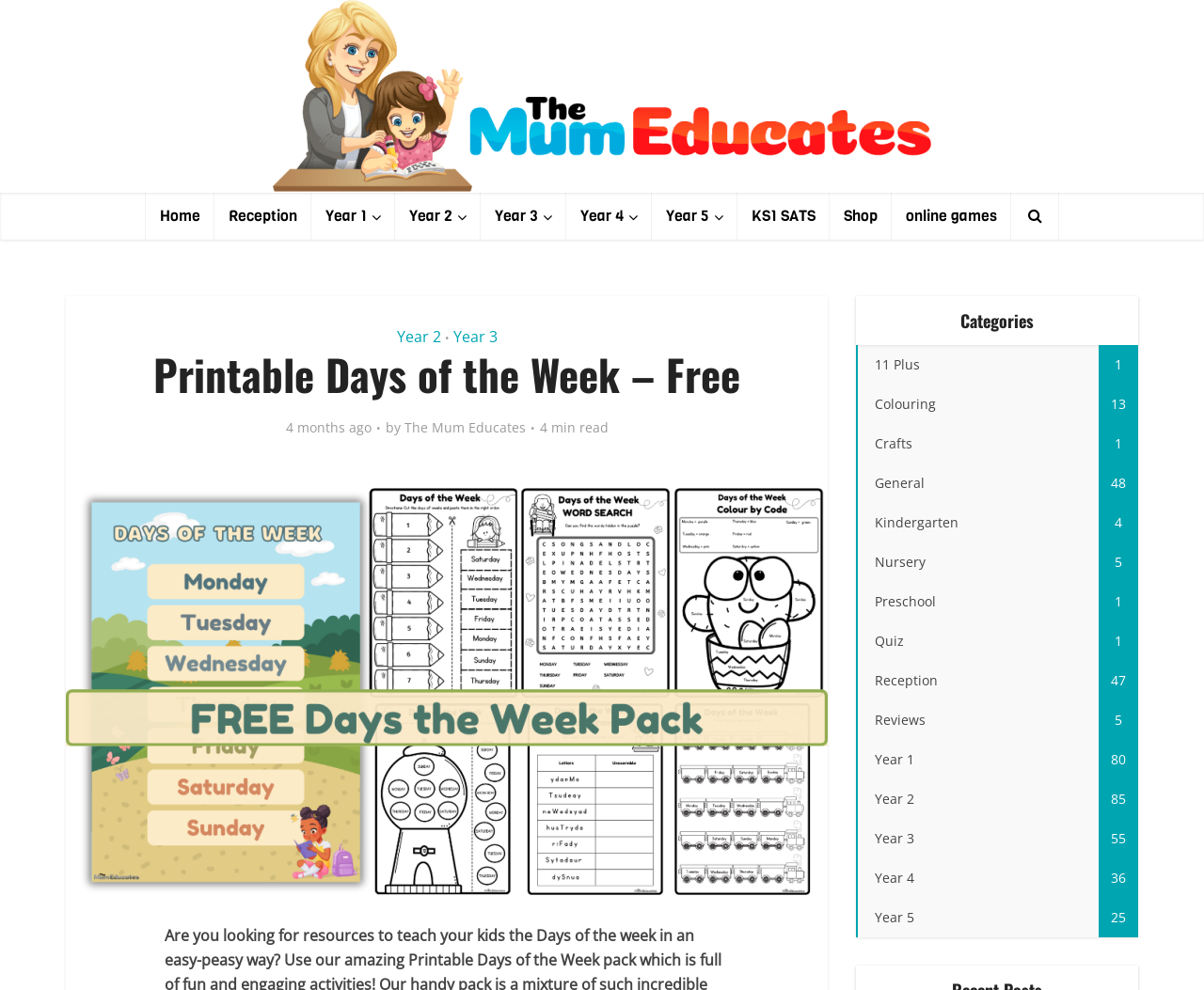Based on the image, provide a detailed response to the question:
What categories are available on the website?

The categories available on the website can be found on the right side of the webpage, where there are links to different categories such as '11 Plus', 'Colouring', 'Crafts', and many more.